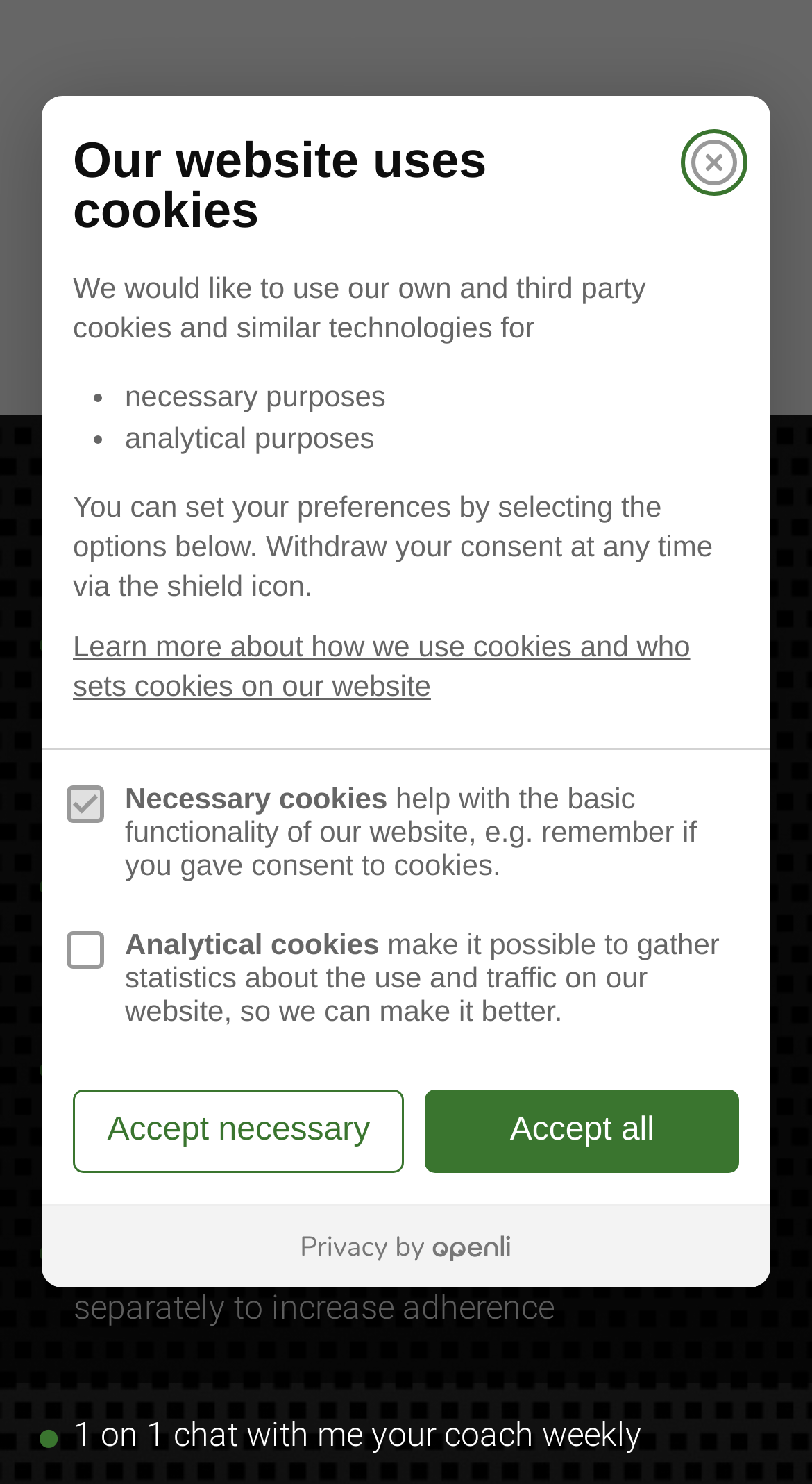Give a one-word or short phrase answer to this question: 
How many features are mentioned on this webpage?

5